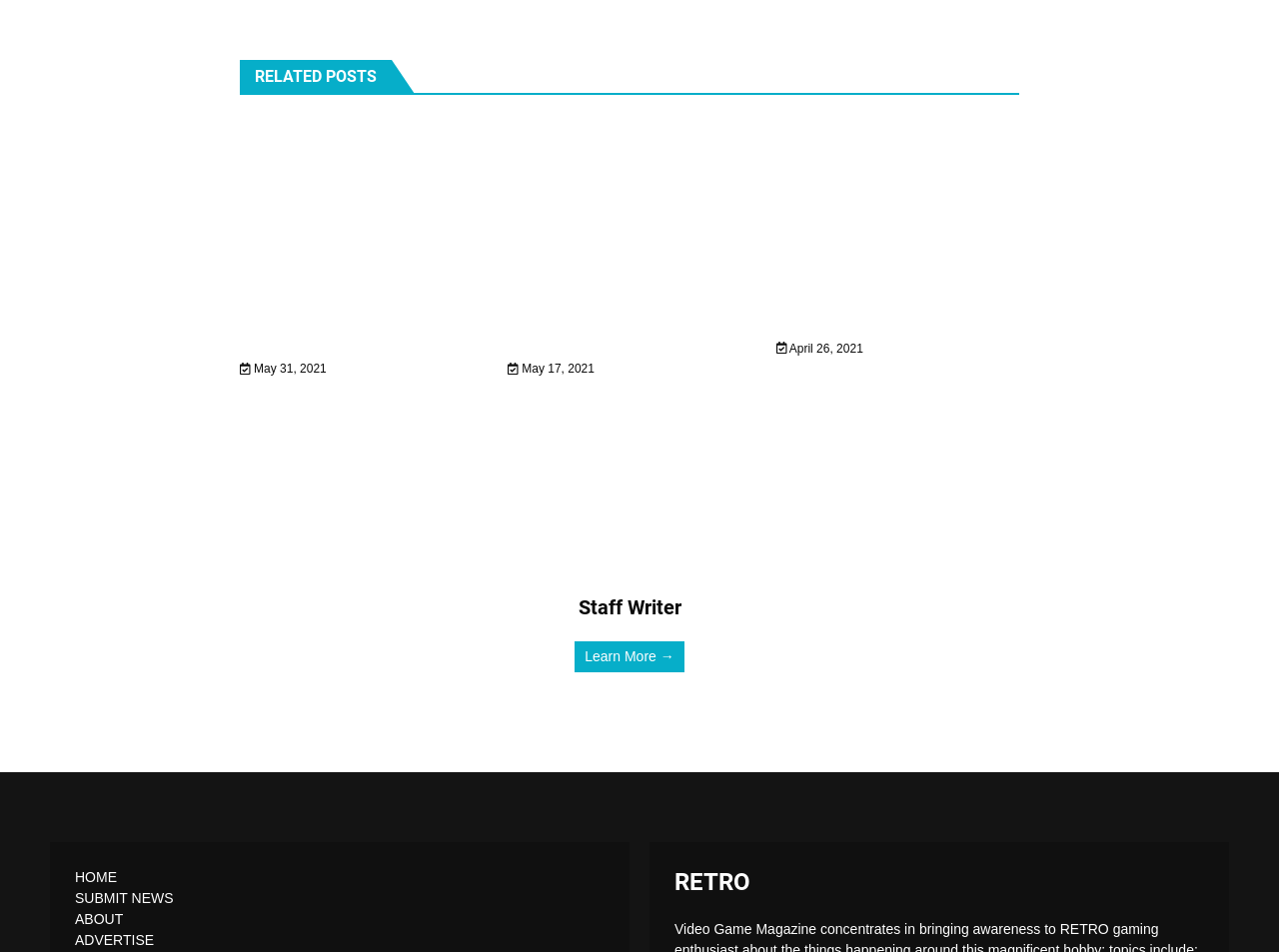Pinpoint the bounding box coordinates of the clickable element to carry out the following instruction: "learn more about the staff writer."

[0.449, 0.674, 0.535, 0.707]